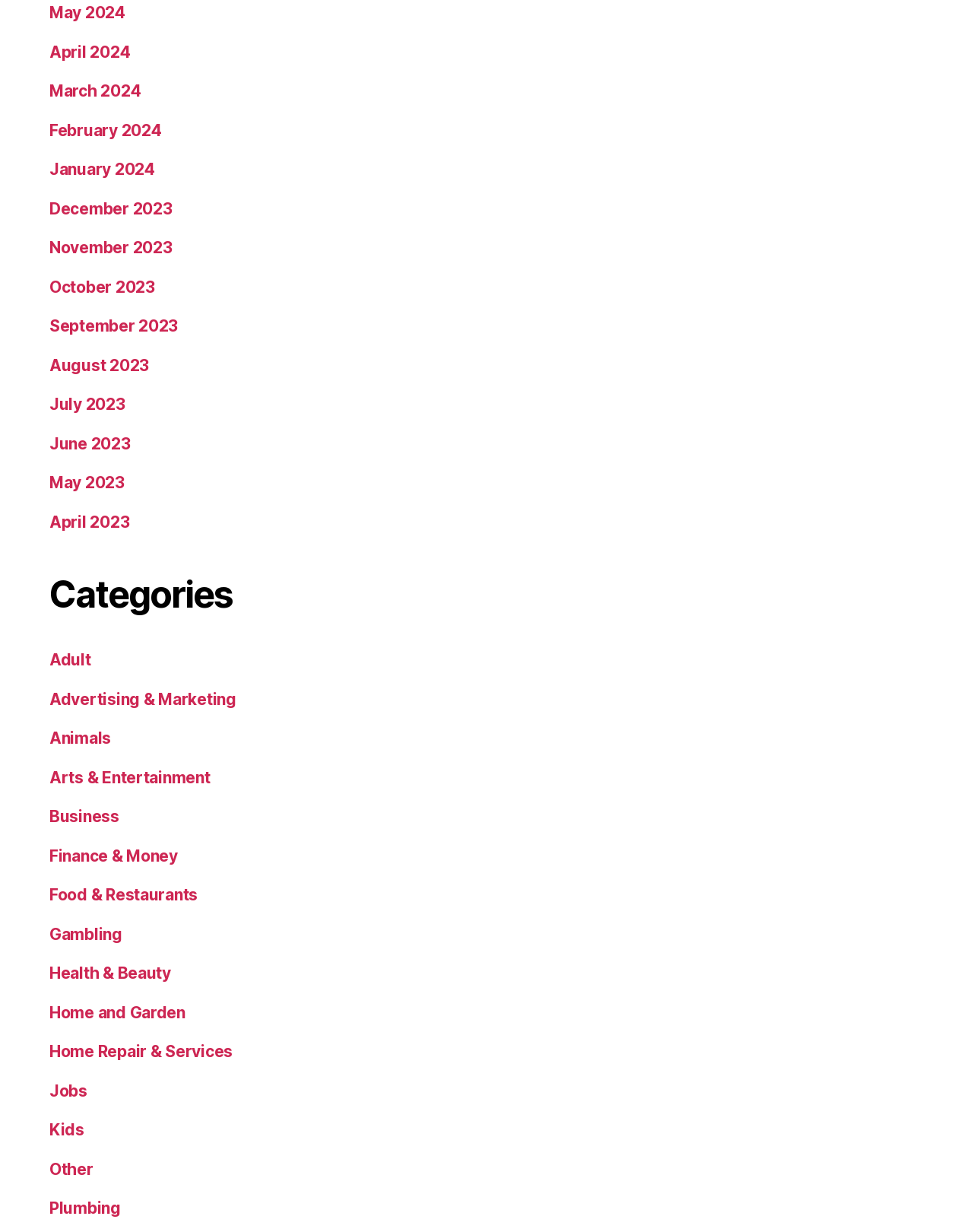What is the category that comes after 'Finance & Money'?
Using the image as a reference, answer with just one word or a short phrase.

Food & Restaurants